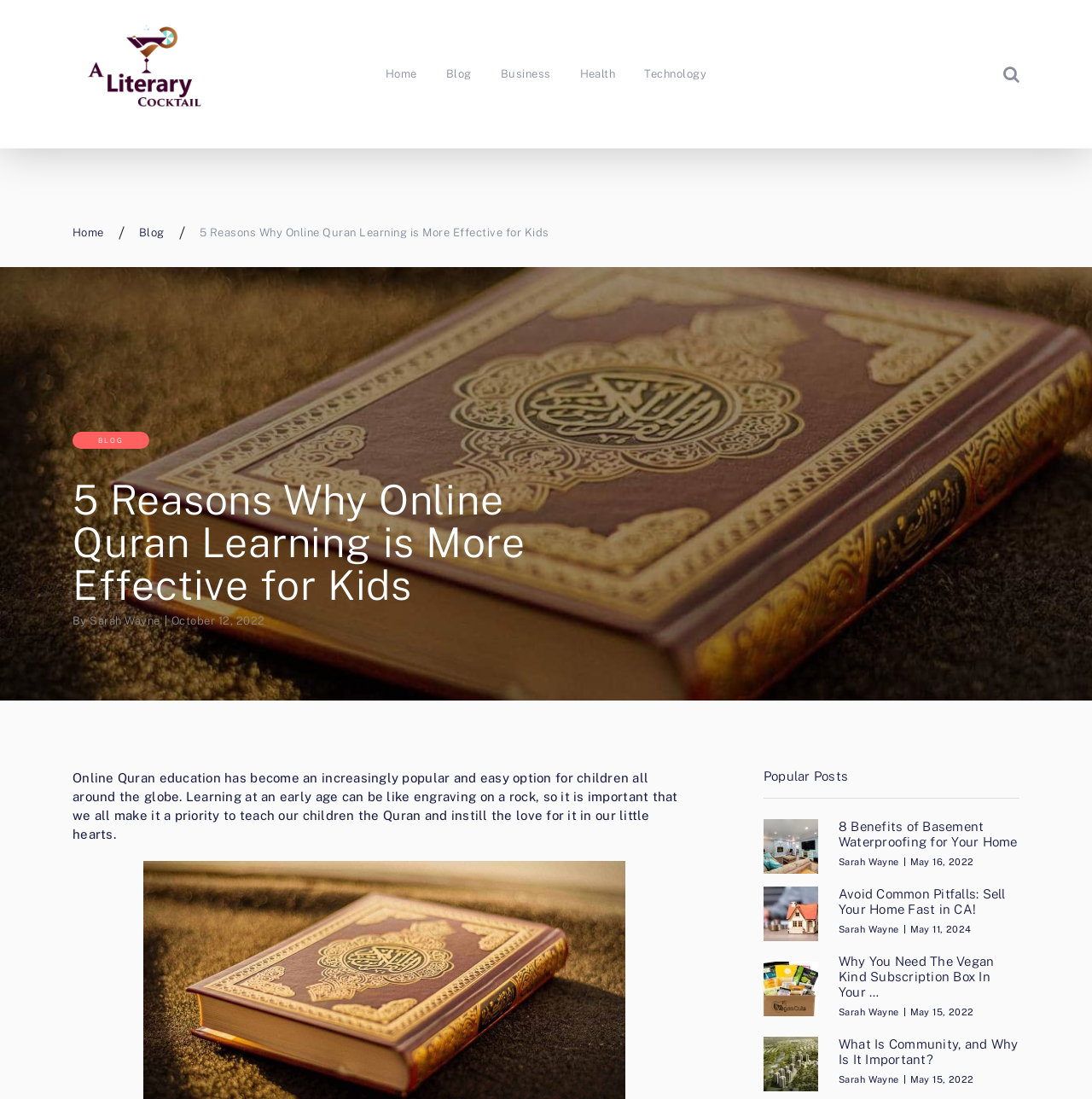Locate the bounding box coordinates of the region to be clicked to comply with the following instruction: "Click on the 'GO' button". The coordinates must be four float numbers between 0 and 1, in the form [left, top, right, bottom].

[0.902, 0.052, 0.934, 0.083]